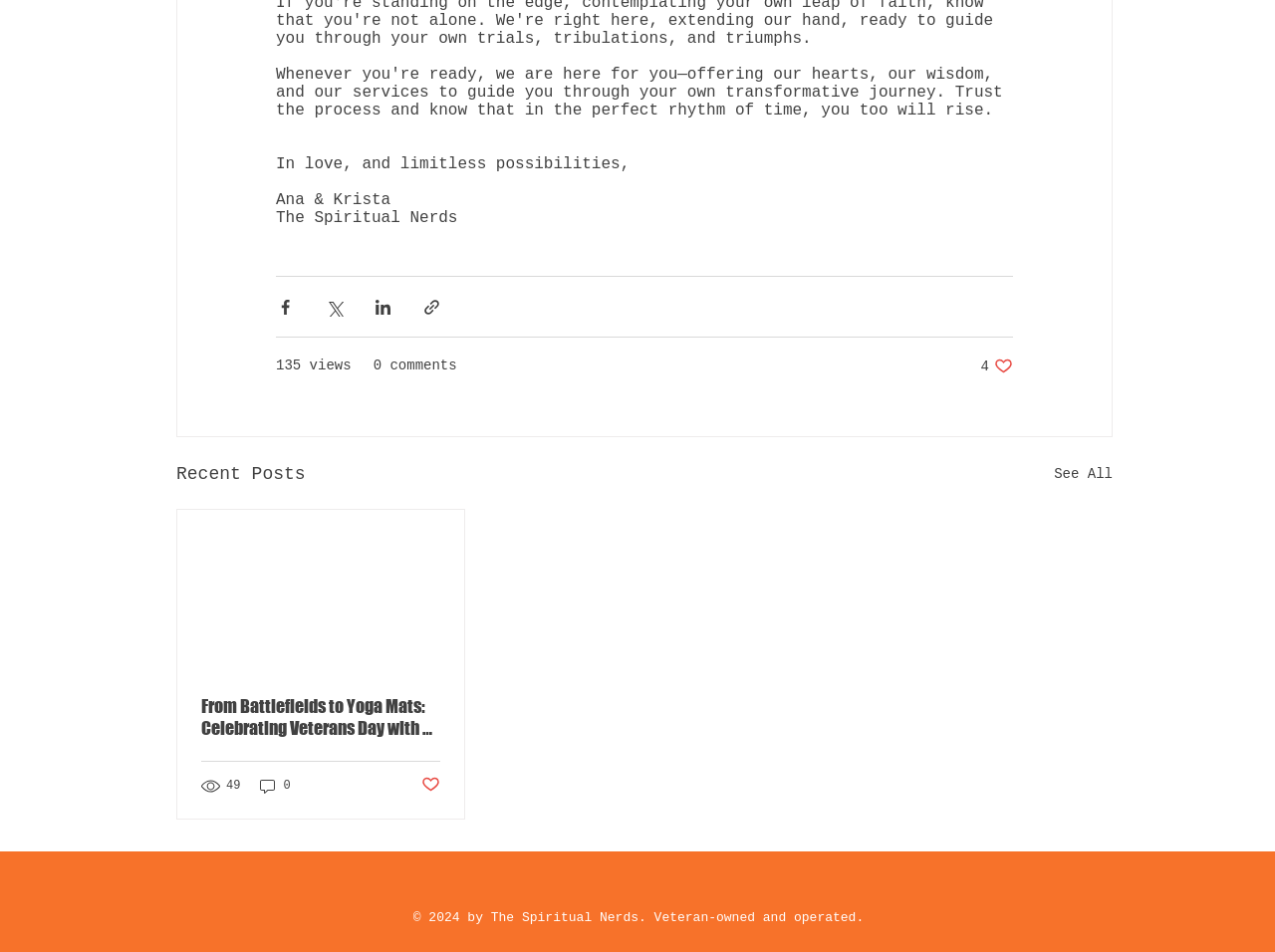Please locate the bounding box coordinates of the element that should be clicked to complete the given instruction: "Share via Facebook".

[0.216, 0.312, 0.231, 0.332]